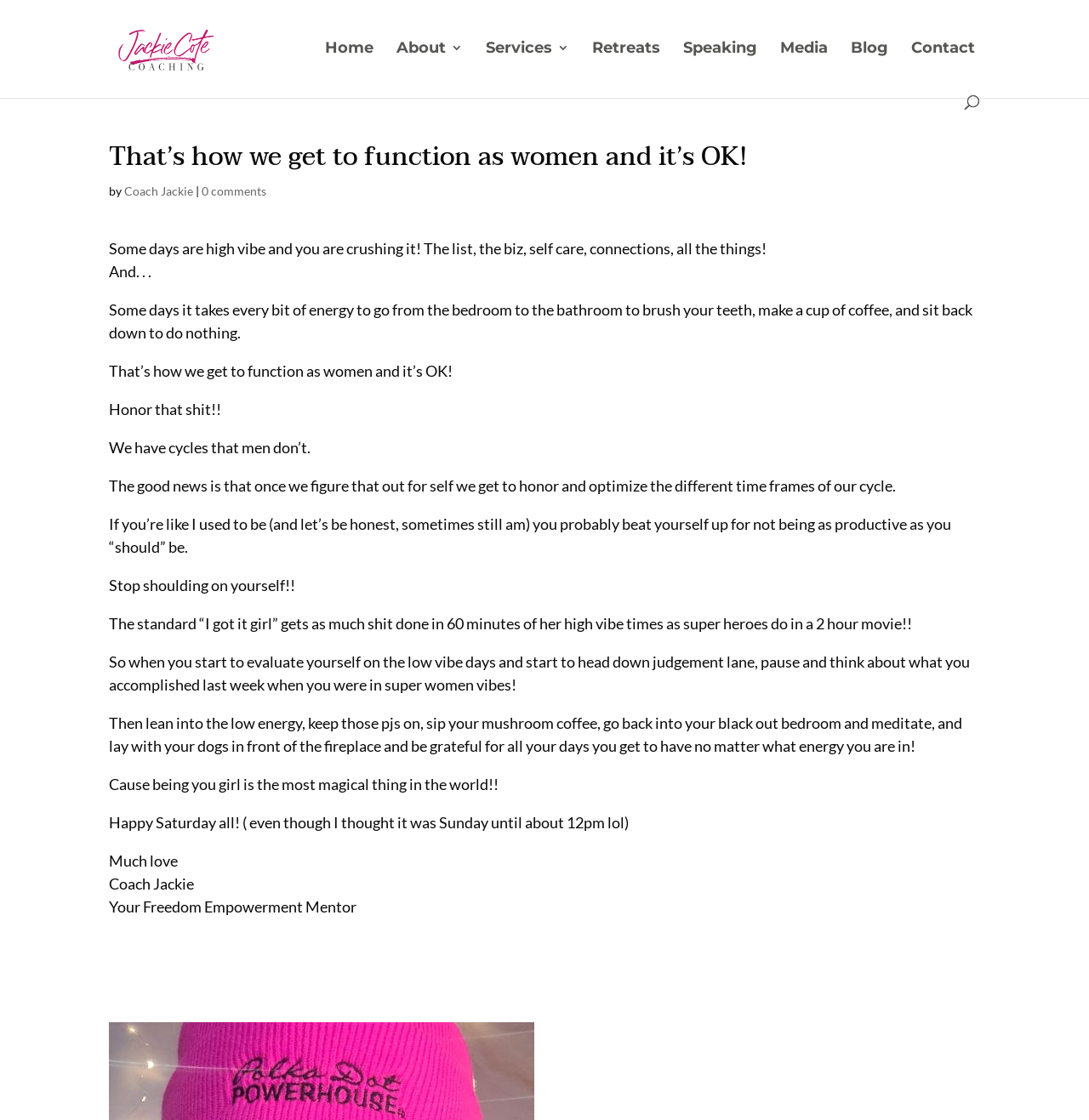Point out the bounding box coordinates of the section to click in order to follow this instruction: "Click the 'HOME' link".

None